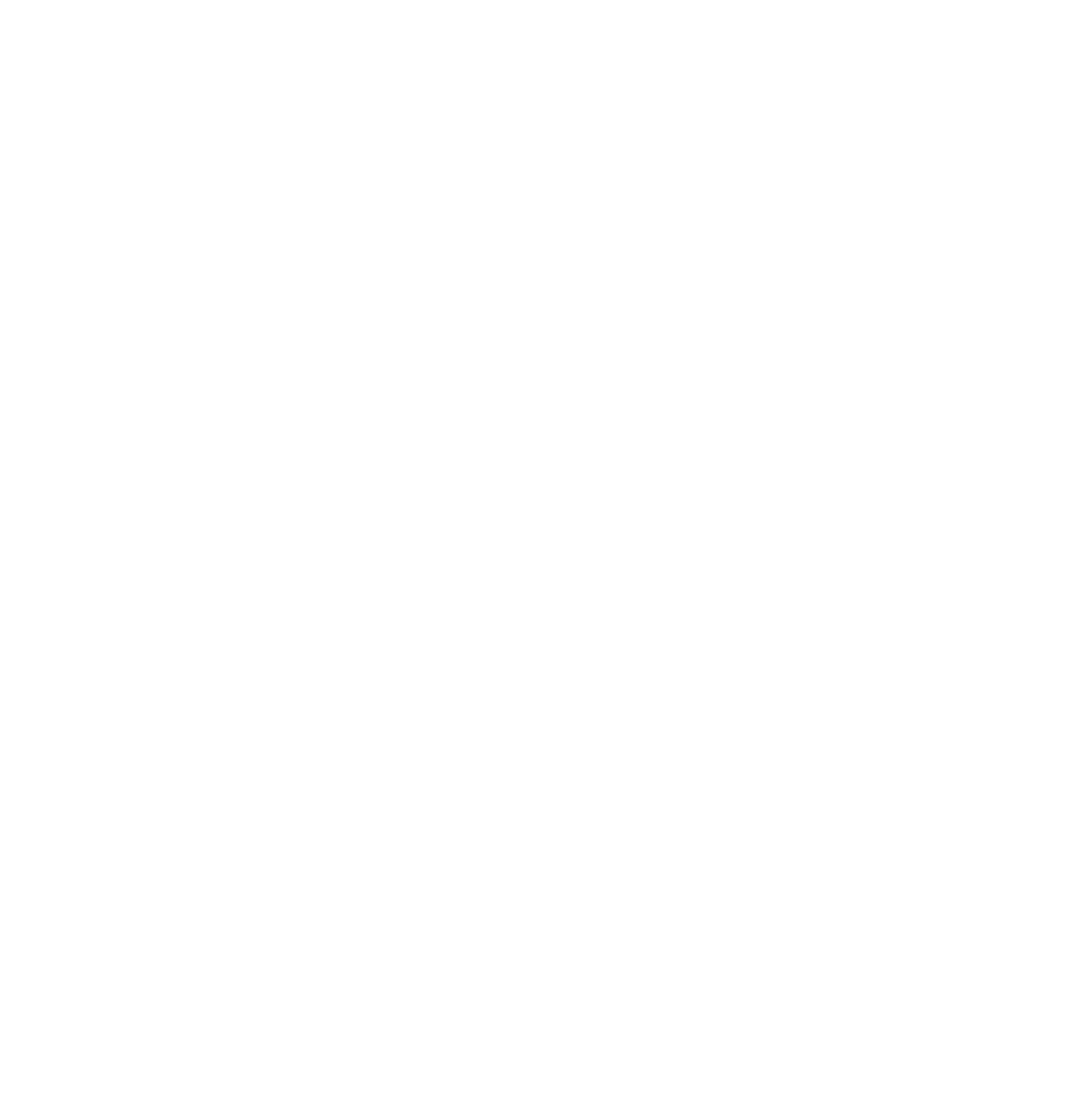Can you specify the bounding box coordinates of the area that needs to be clicked to fulfill the following instruction: "Read the 'Privacy Policy'"?

[0.516, 0.56, 0.605, 0.579]